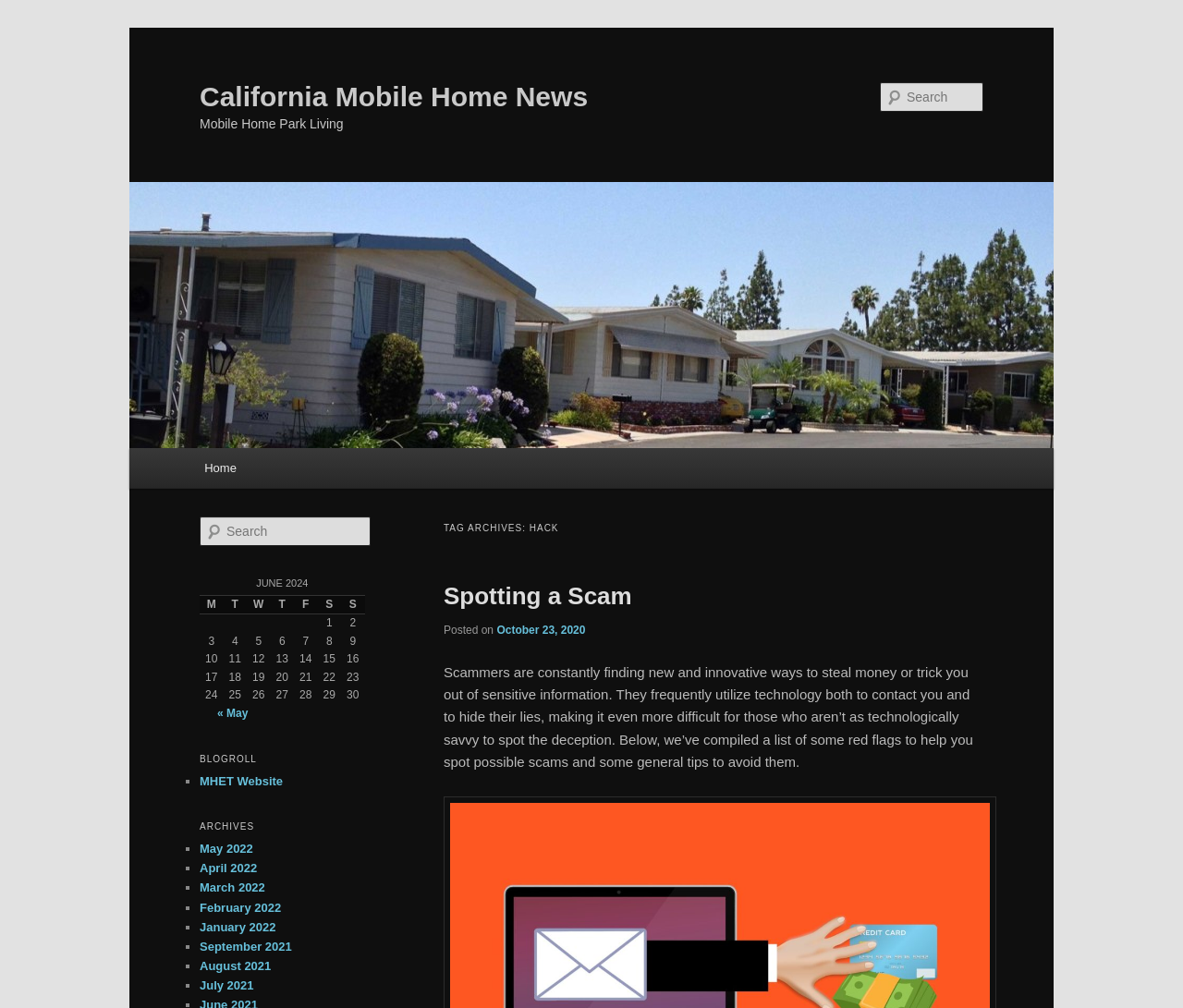Offer a comprehensive description of the webpage’s content and structure.

The webpage is about California Mobile Home News, with a focus on mobile home park living. At the top, there are two links to skip to primary and secondary content. Below that, there is a heading with the title "California Mobile Home News" and a link to the same title. Next to it, there is another heading titled "Mobile Home Park Living".

On the left side, there is a search bar with a label "Search" and a textbox to input search queries. Below the search bar, there is a main menu with links to "Home" and other pages. Under the main menu, there is a section titled "TAG ARCHIVES: HACK" with a heading "Spotting a Scam" and a link to the same title. Below that, there is a paragraph of text discussing scams and how to spot them.

To the right of the main menu, there is a table with a caption "JUNE 2024" and a calendar layout with days of the week and dates. Below the table, there are links to previous and next months.

Further down the page, there are sections titled "BLOGROLL" and "ARCHIVES" with links to other websites and archived pages, respectively. Each section has a list of links with list markers.